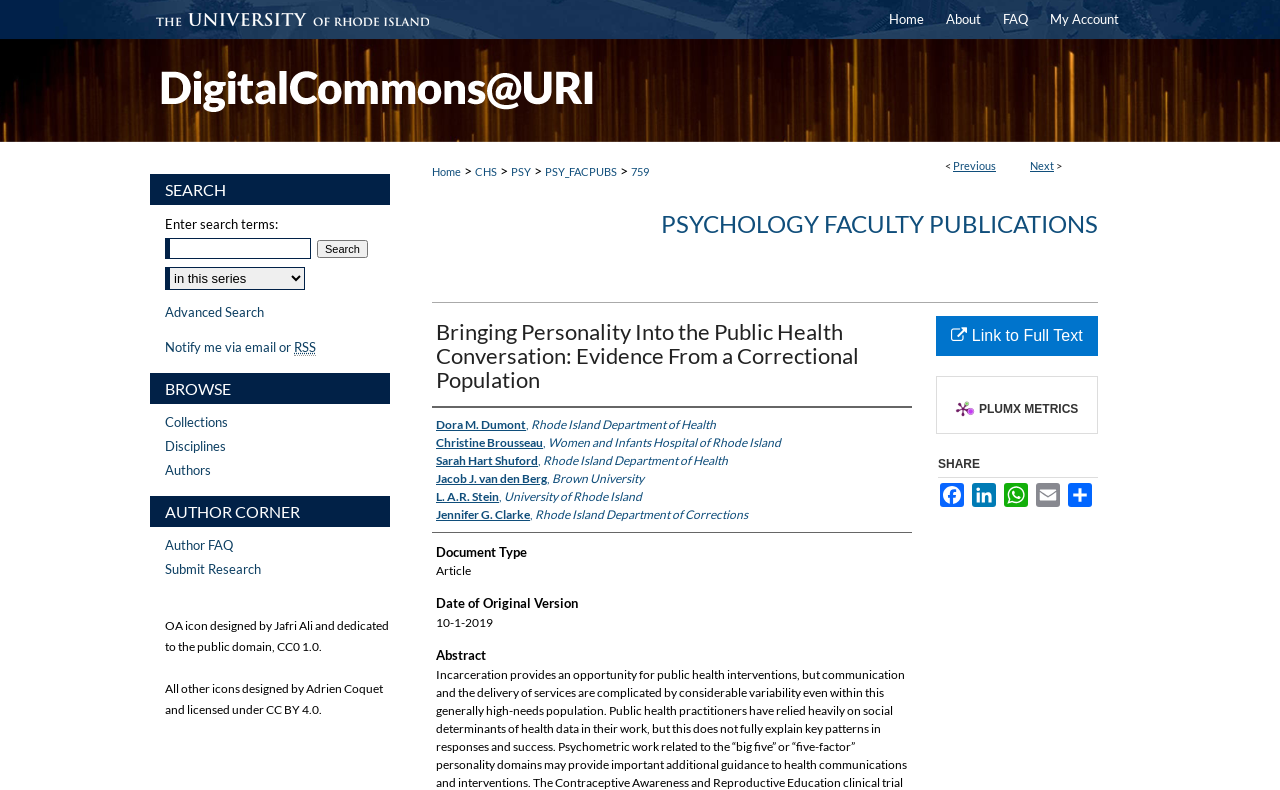Identify the bounding box coordinates of the section to be clicked to complete the task described by the following instruction: "Go to the 'Home' page". The coordinates should be four float numbers between 0 and 1, formatted as [left, top, right, bottom].

[0.683, 0.0, 0.73, 0.049]